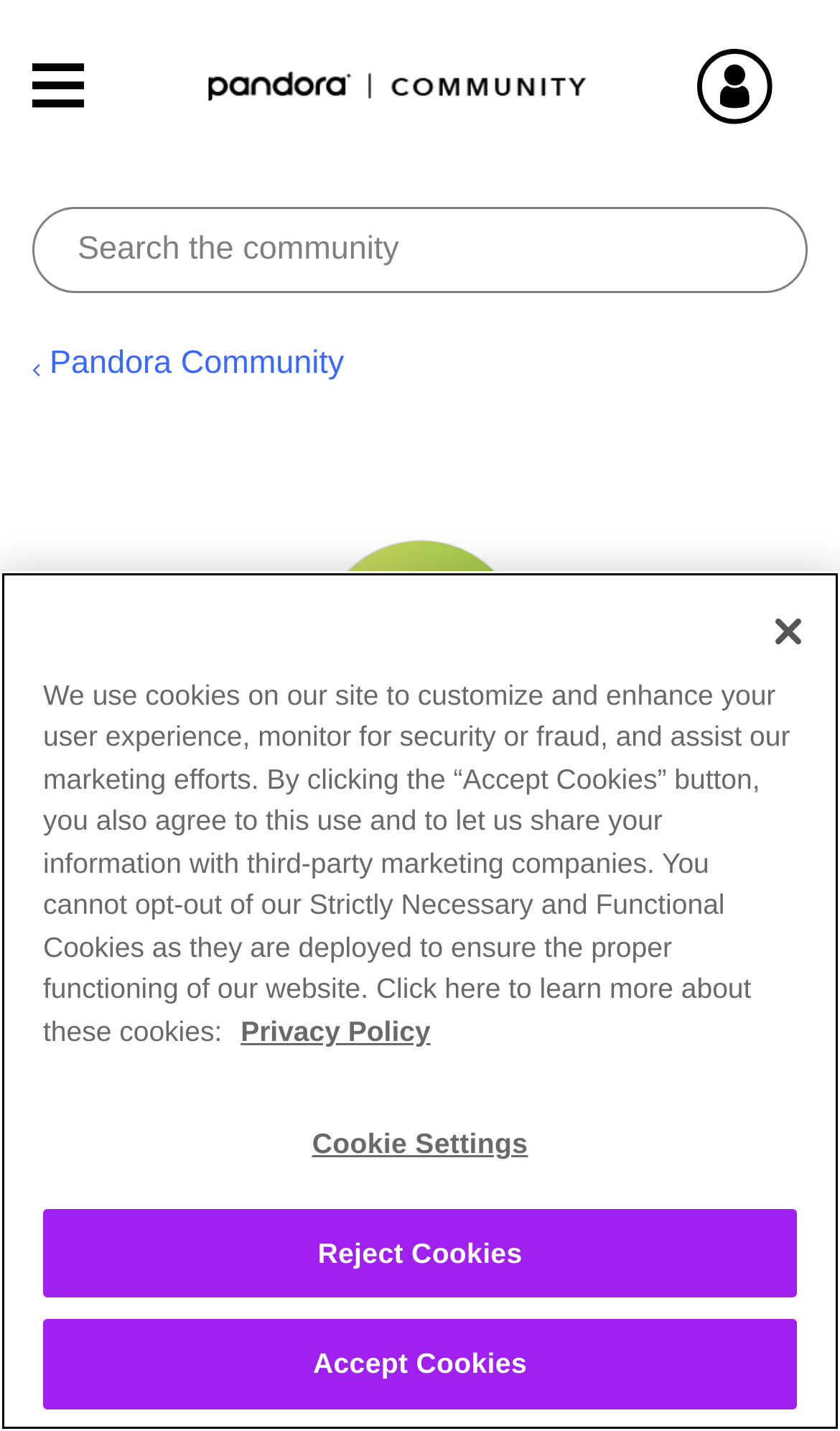Indicate the bounding box coordinates of the element that needs to be clicked to satisfy the following instruction: "Show tjm's contributions". The coordinates should be four float numbers between 0 and 1, i.e., [left, top, right, bottom].

[0.038, 0.807, 0.6, 0.882]